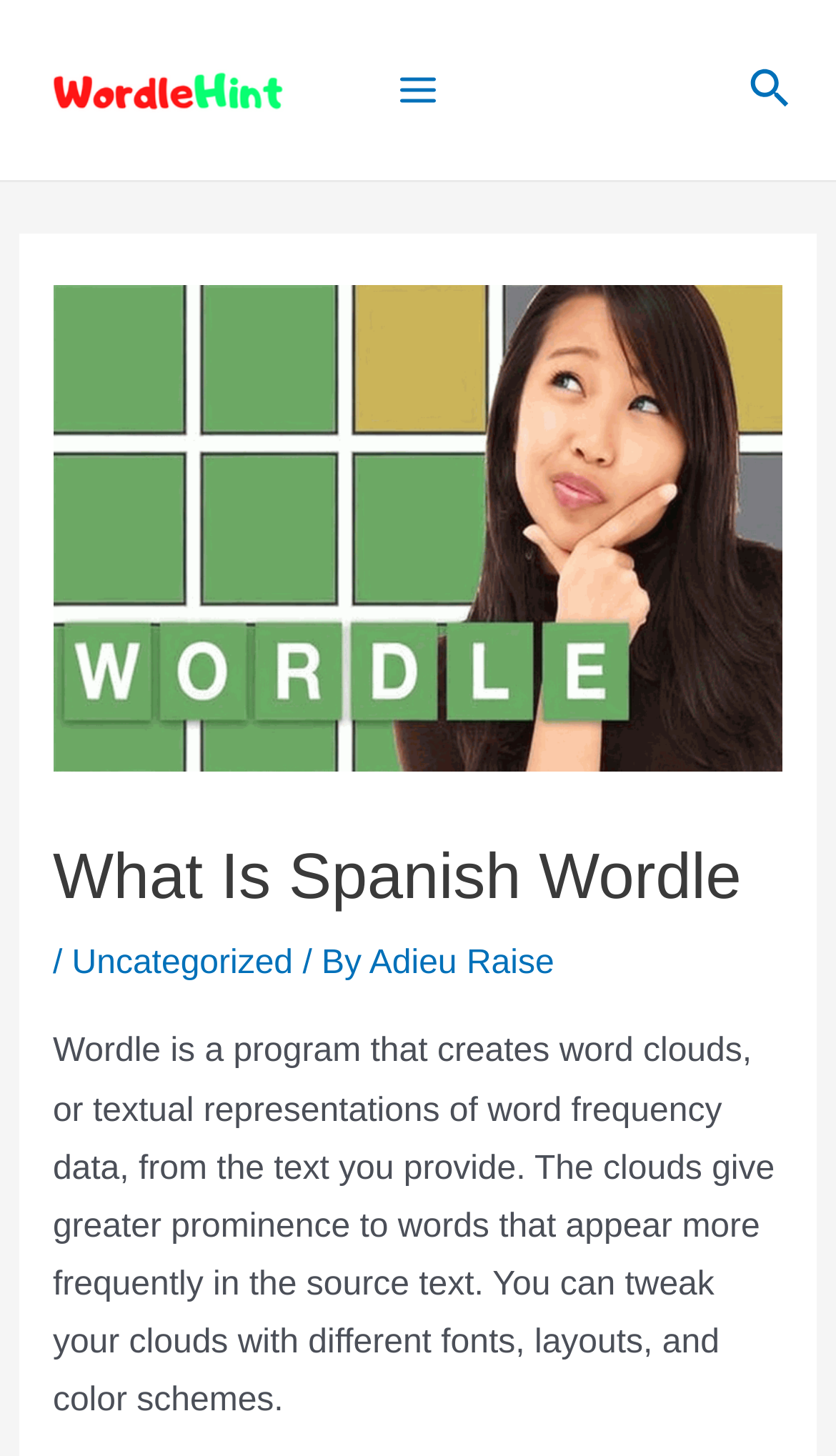Look at the image and write a detailed answer to the question: 
What can be tweaked in the word clouds?

According to the webpage, you can tweak your clouds with different fonts, layouts, and color schemes, which means these are the customizable aspects of the word clouds.